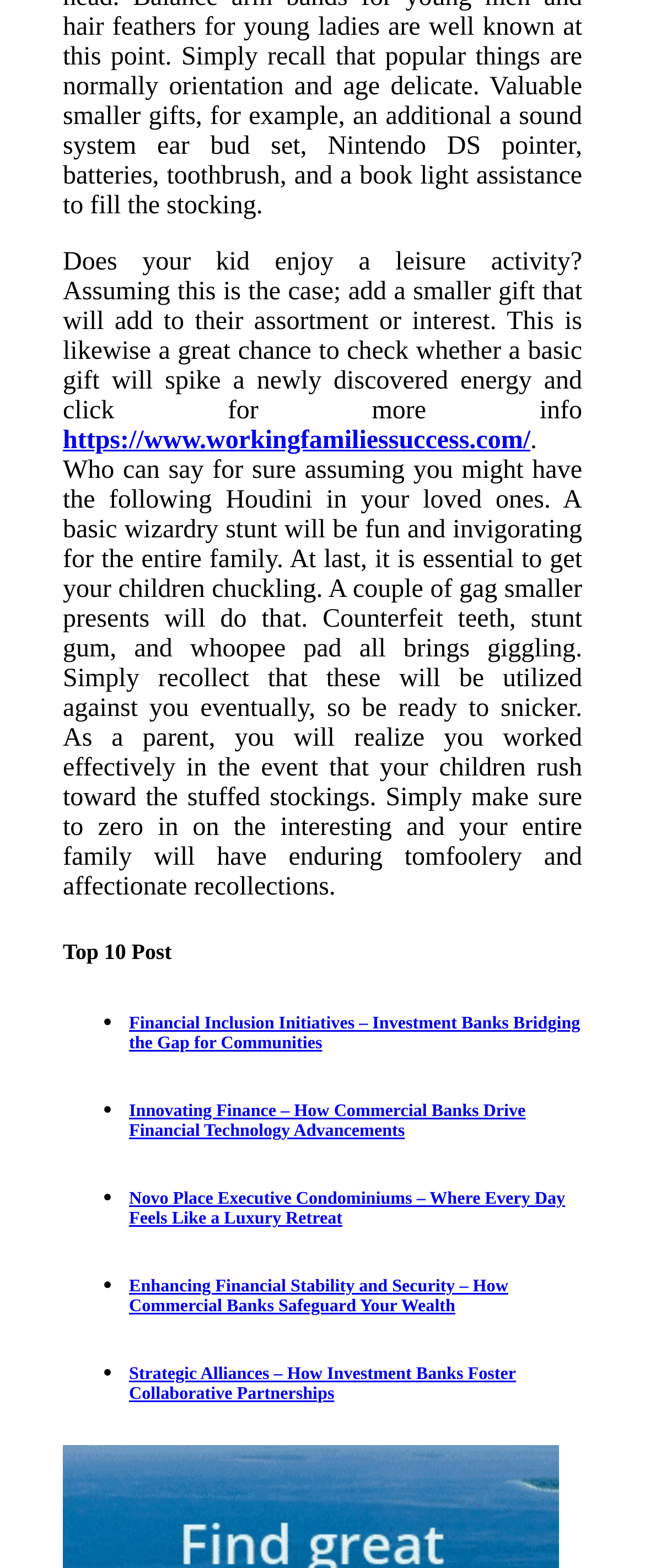Using the webpage screenshot, locate the HTML element that fits the following description and provide its bounding box: "https://www.workingfamiliessuccess.com/".

[0.097, 0.272, 0.822, 0.29]